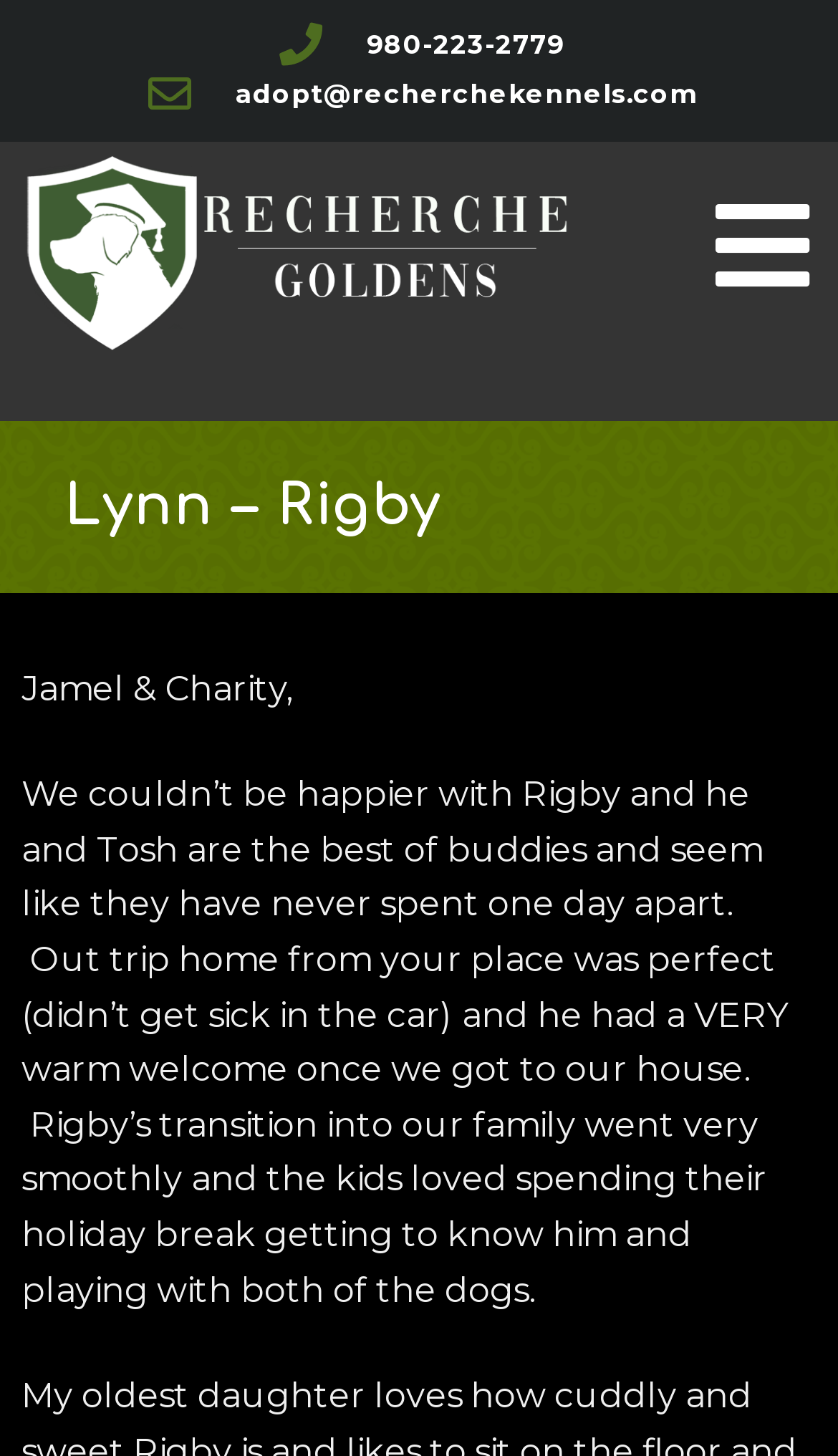What was the outcome of Rigby's transition into the family?
Provide a comprehensive and detailed answer to the question.

I found the outcome of Rigby's transition by reading the testimonial text which states 'Rigby’s transition into our family went very smoothly'.